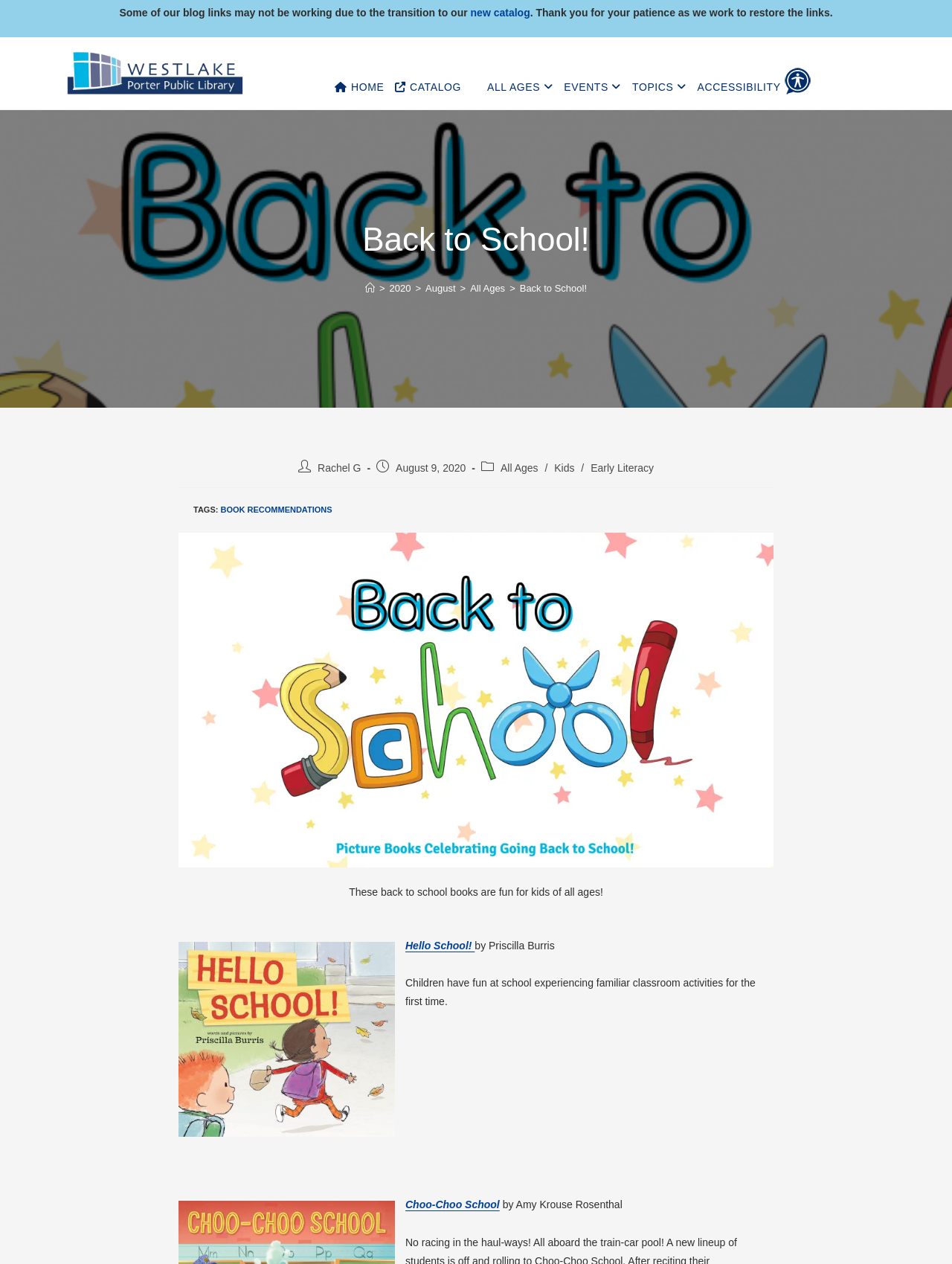What is the topic of the blog post?
Give a detailed response to the question by analyzing the screenshot.

I found the answer by looking at the heading 'Back to School!' and the breadcrumbs navigation which suggests that the topic of the blog post is 'Back to School'.